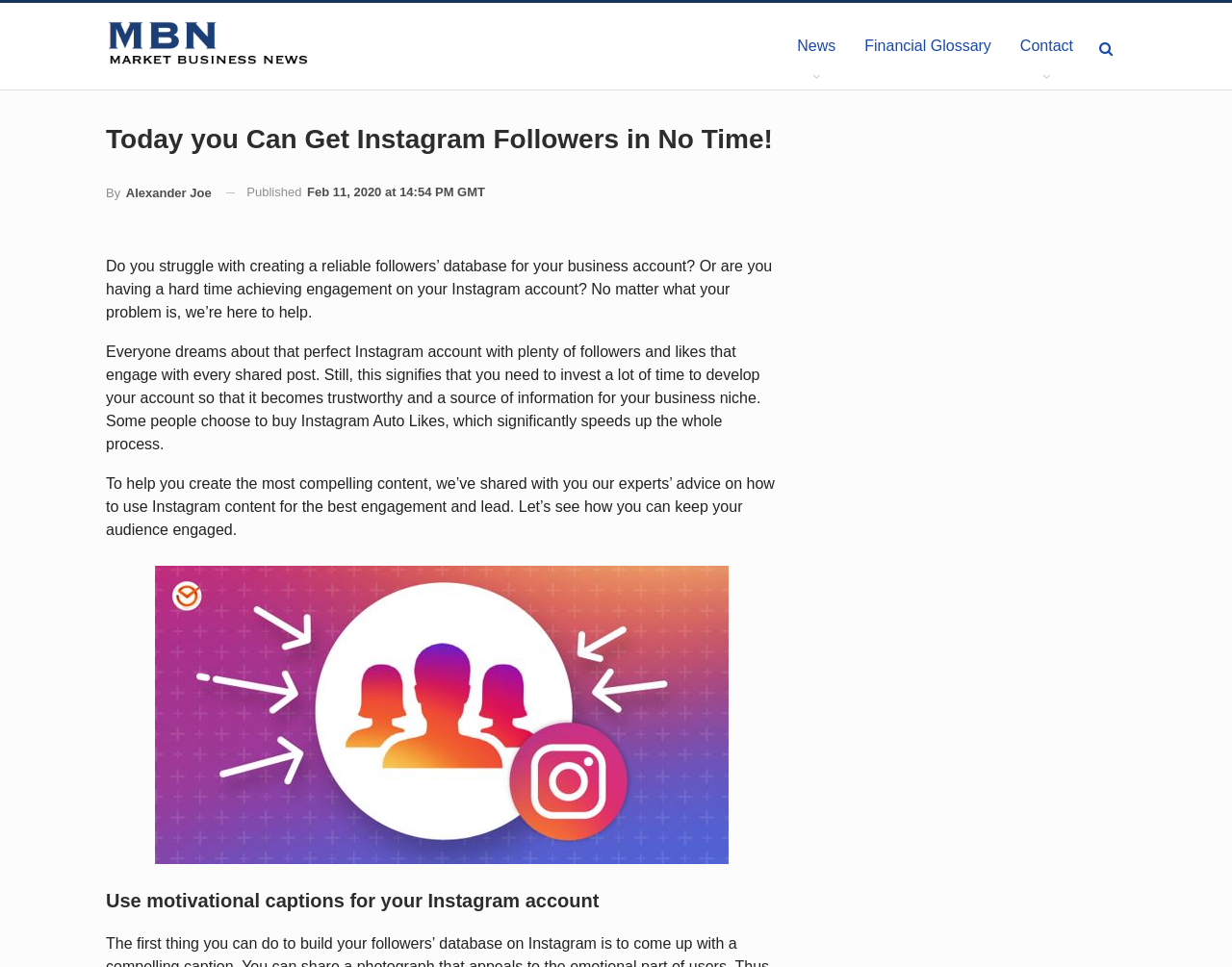Identify the main heading of the webpage and provide its text content.

Today you Can Get Instagram Followers in No Time!